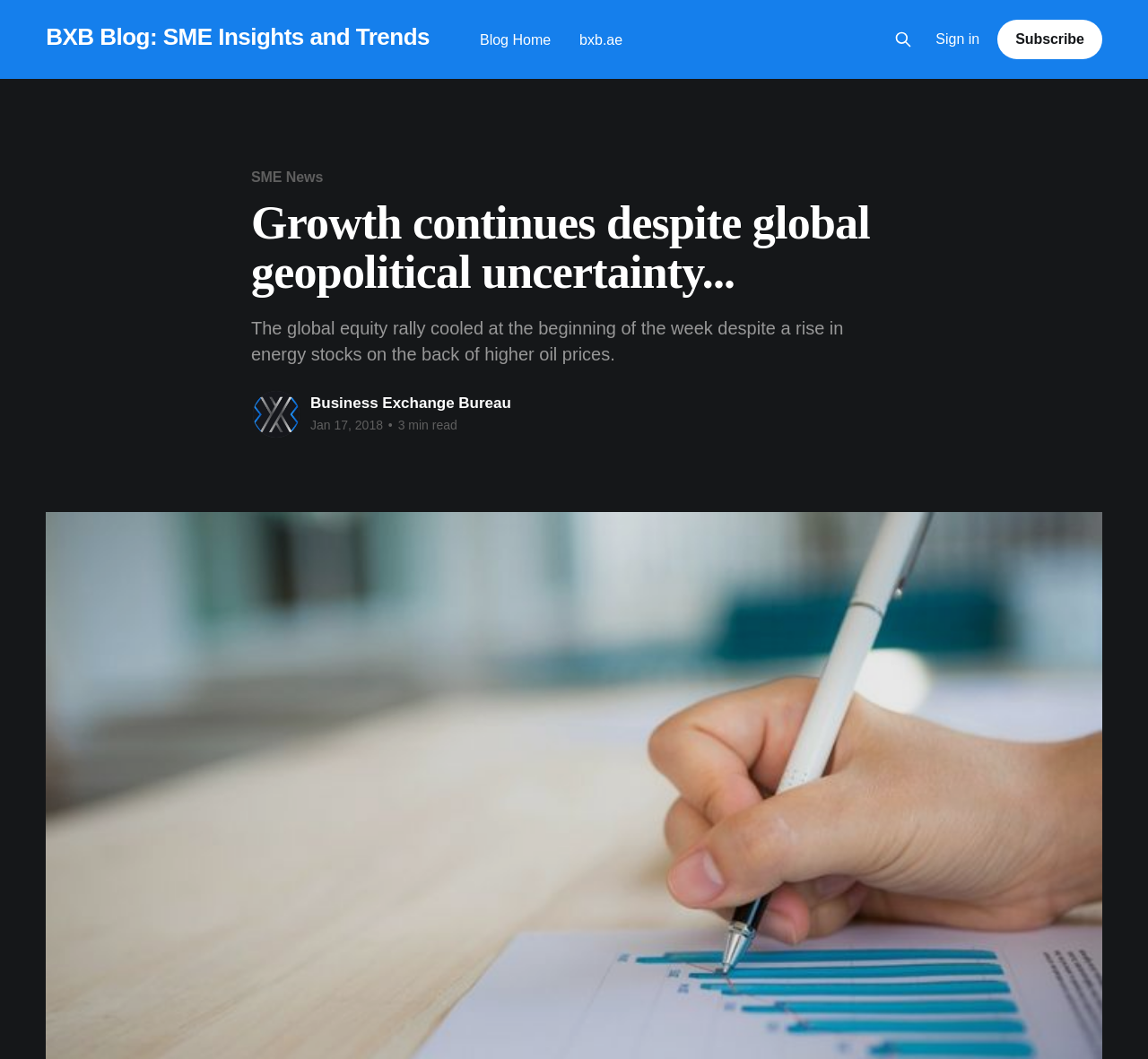Please determine the bounding box coordinates of the area that needs to be clicked to complete this task: 'Sign in'. The coordinates must be four float numbers between 0 and 1, formatted as [left, top, right, bottom].

[0.815, 0.028, 0.853, 0.046]